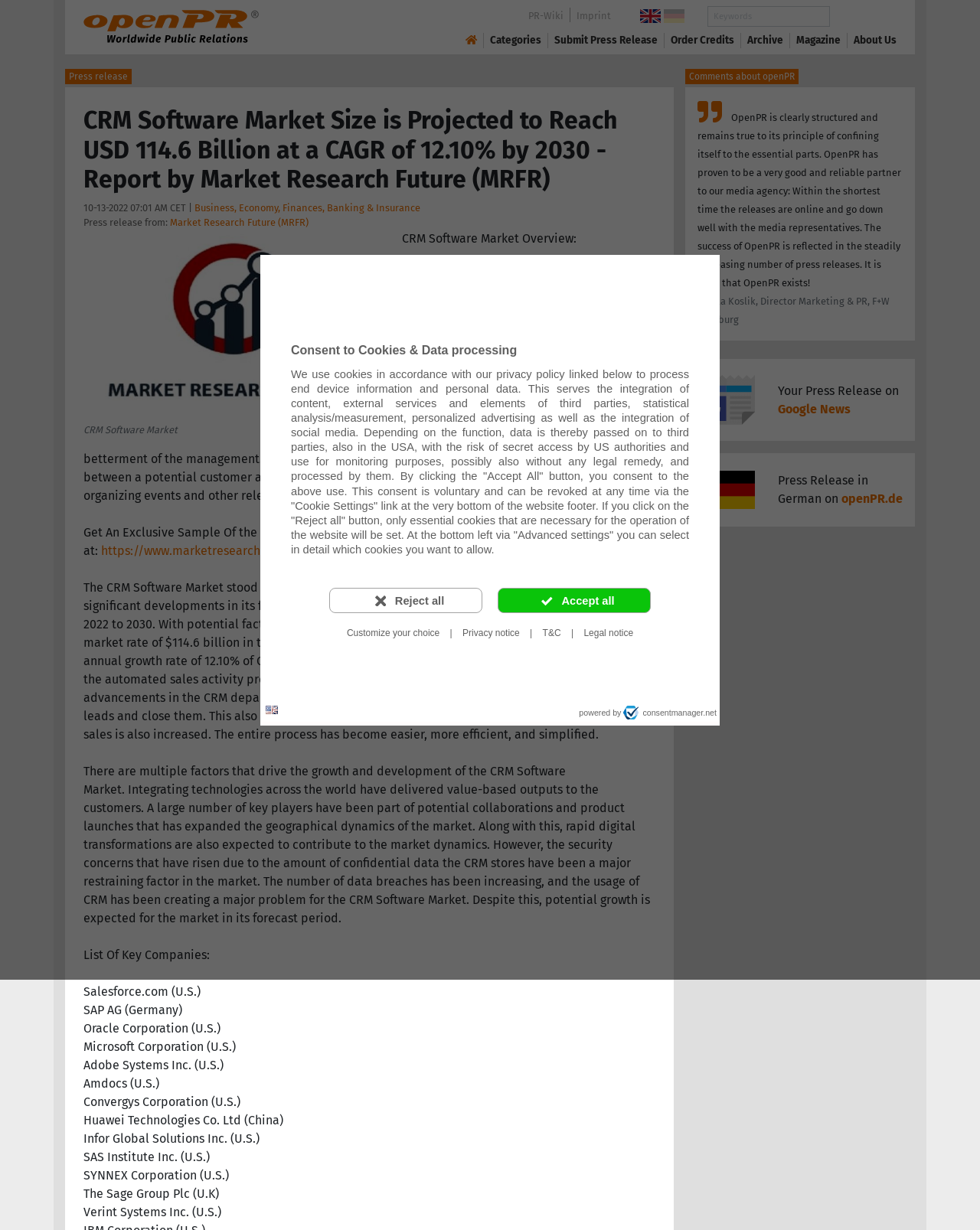Could you specify the bounding box coordinates for the clickable section to complete the following instruction: "Submit a press release"?

[0.566, 0.027, 0.671, 0.039]